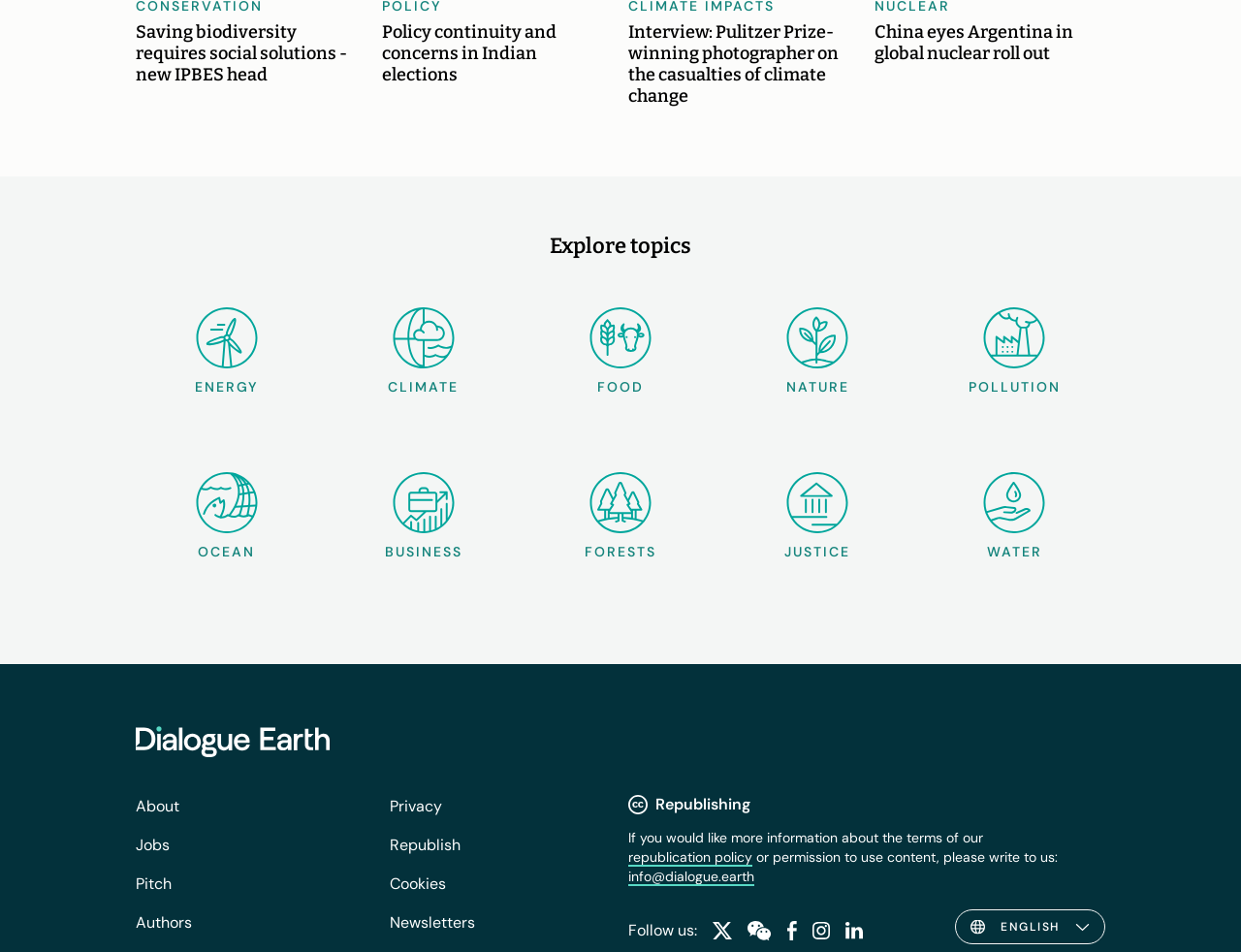Kindly determine the bounding box coordinates for the clickable area to achieve the given instruction: "Learn about the publication policy".

[0.506, 0.89, 0.606, 0.911]